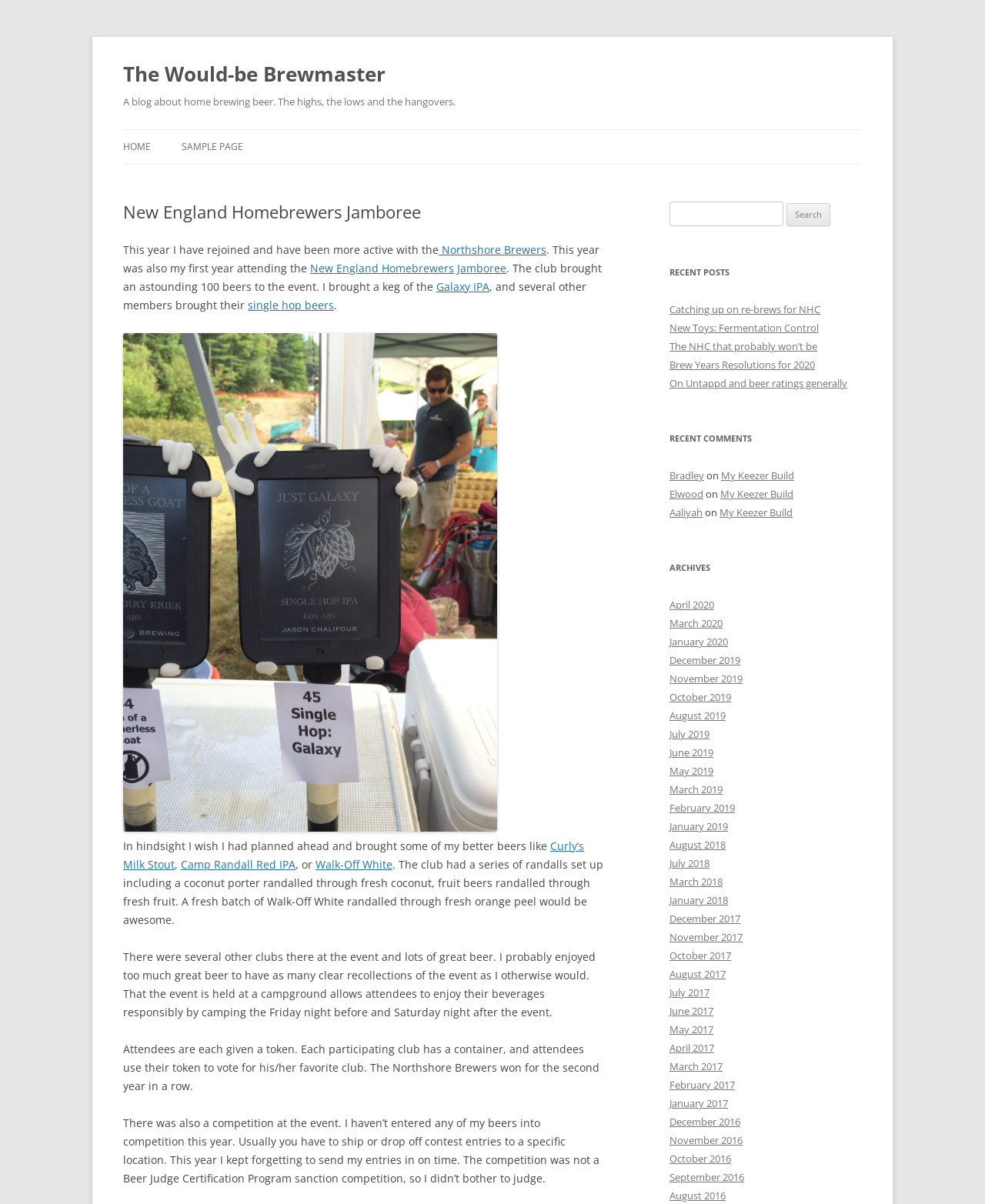Please identify the bounding box coordinates of the area that needs to be clicked to fulfill the following instruction: "Read the blog post about the New England Homebrewers Jamboree."

[0.125, 0.216, 0.611, 0.244]